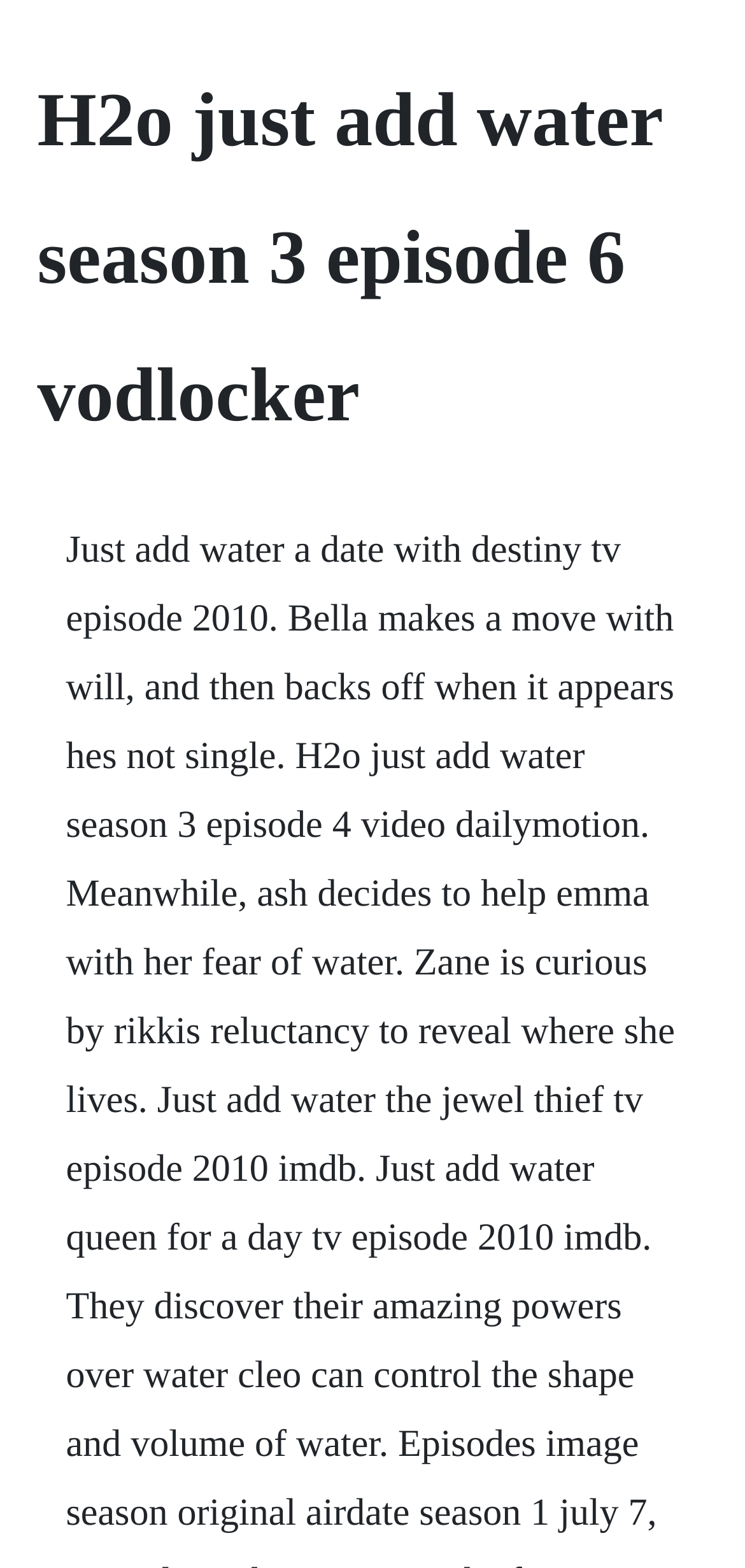Identify and provide the title of the webpage.

H2o just add water season 3 episode 6 vodlocker